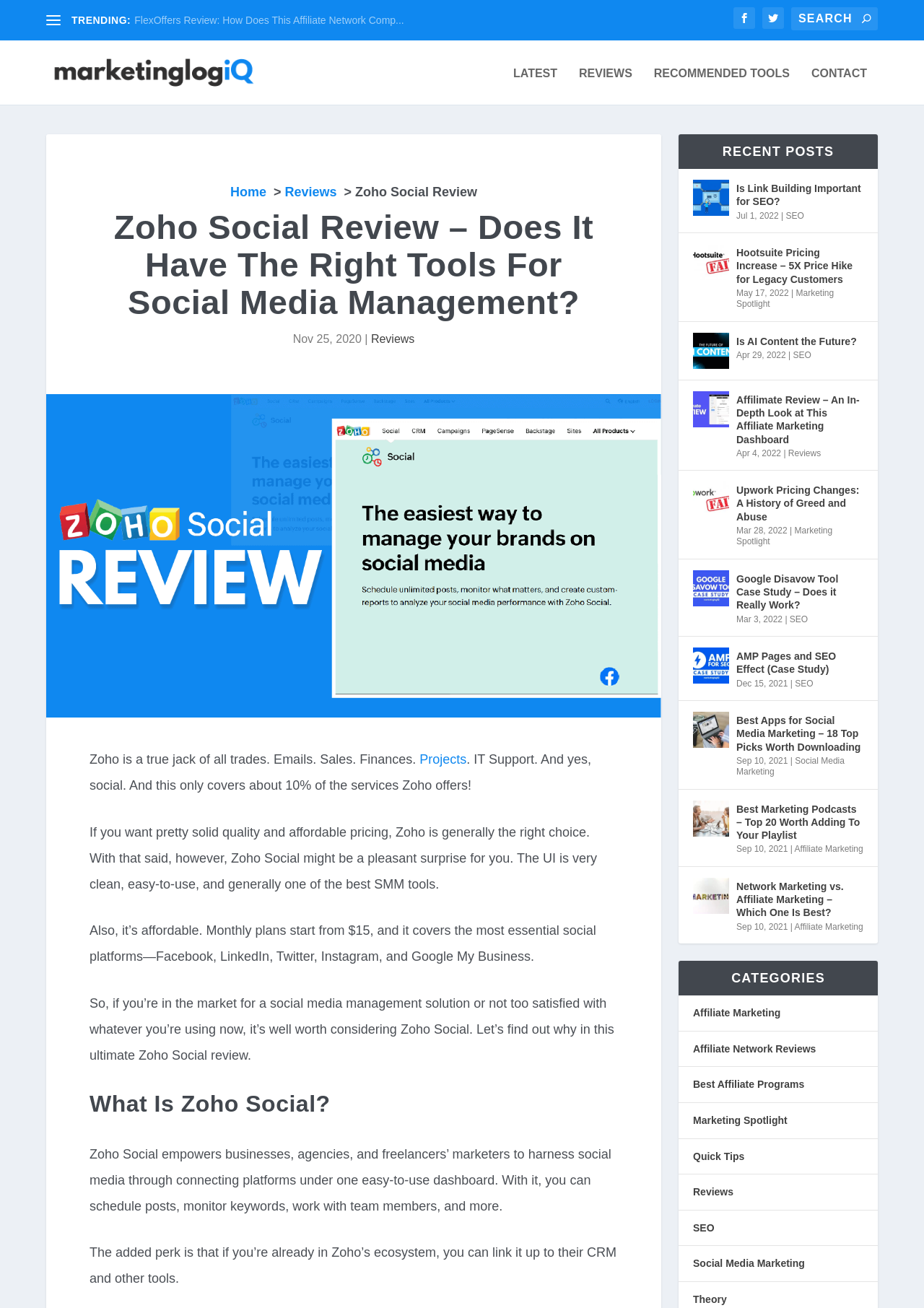Use a single word or phrase to answer this question: 
How many recent posts are listed on the webpage?

9